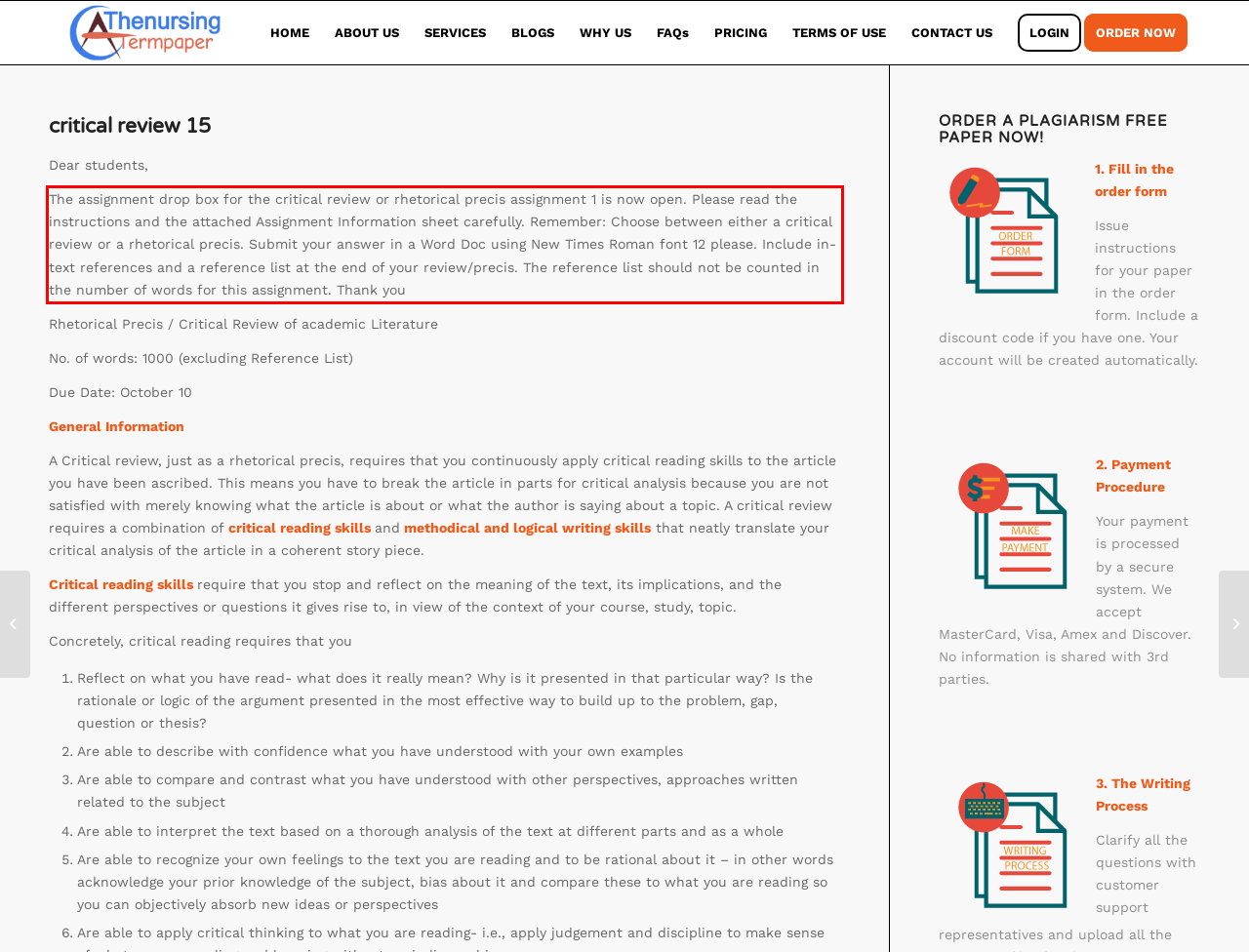Given a screenshot of a webpage, identify the red bounding box and perform OCR to recognize the text within that box.

The assignment drop box for the critical review or rhetorical precis assignment 1 is now open. Please read the instructions and the attached Assignment Information sheet carefully. Remember: Choose between either a critical review or a rhetorical precis. Submit your answer in a Word Doc using New Times Roman font 12 please. Include in-text references and a reference list at the end of your review/precis. The reference list should not be counted in the number of words for this assignment. Thank you